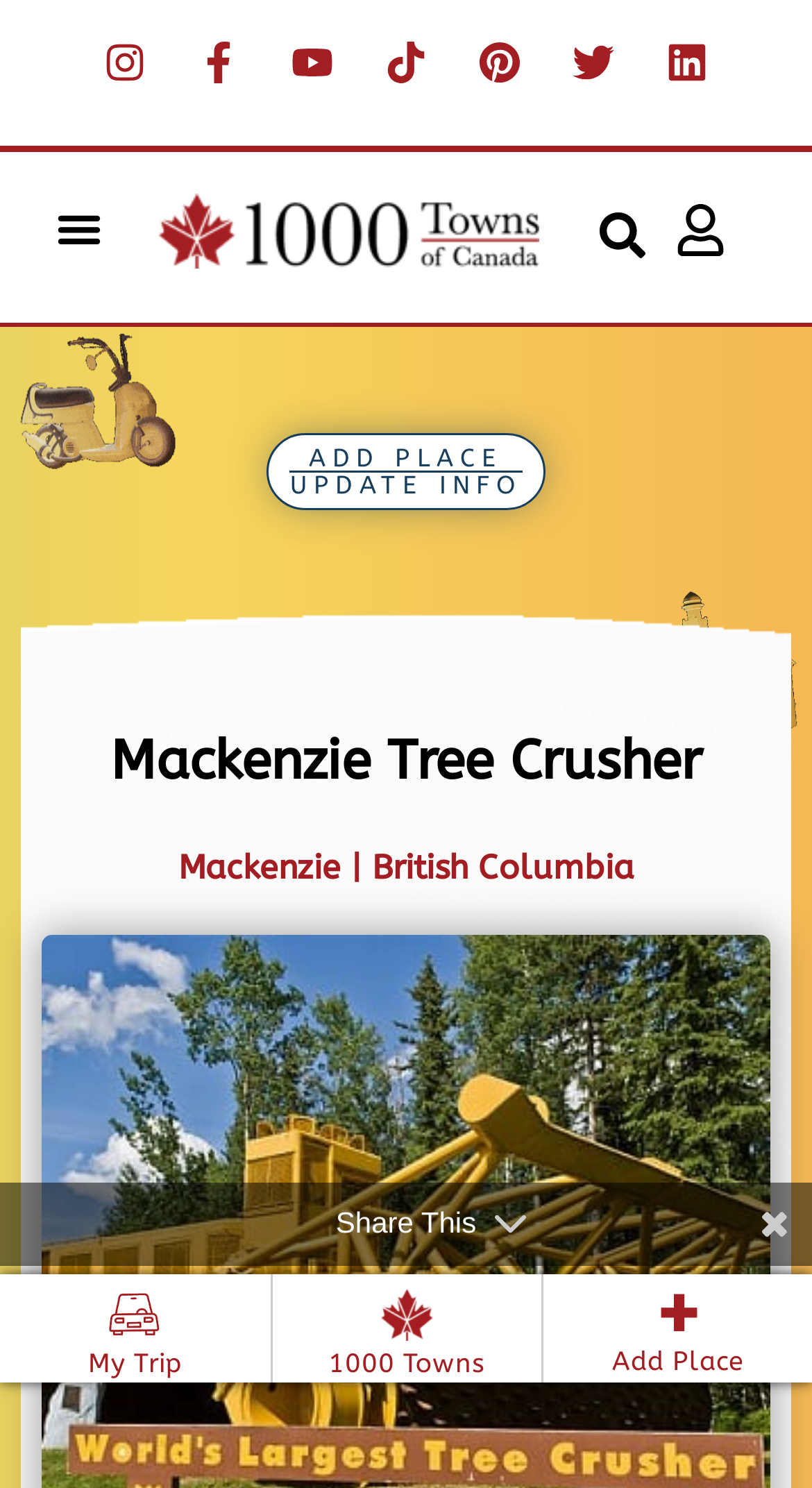What is the name of the tree crusher?
Answer the question with a single word or phrase by looking at the picture.

G175 Tree Crusher